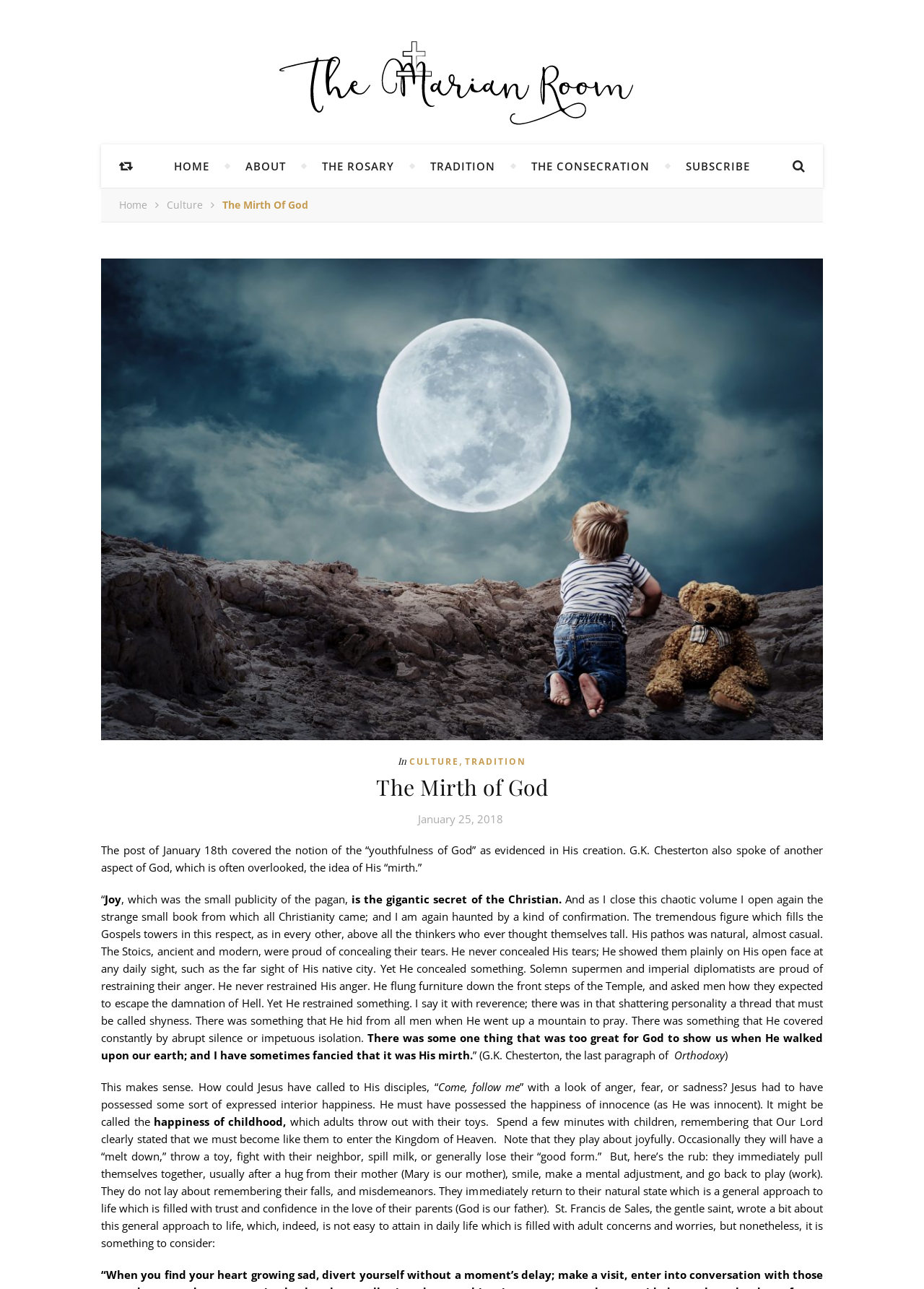Show the bounding box coordinates of the region that should be clicked to follow the instruction: "Click the SUBSCRIBE link."

[0.742, 0.112, 0.812, 0.146]